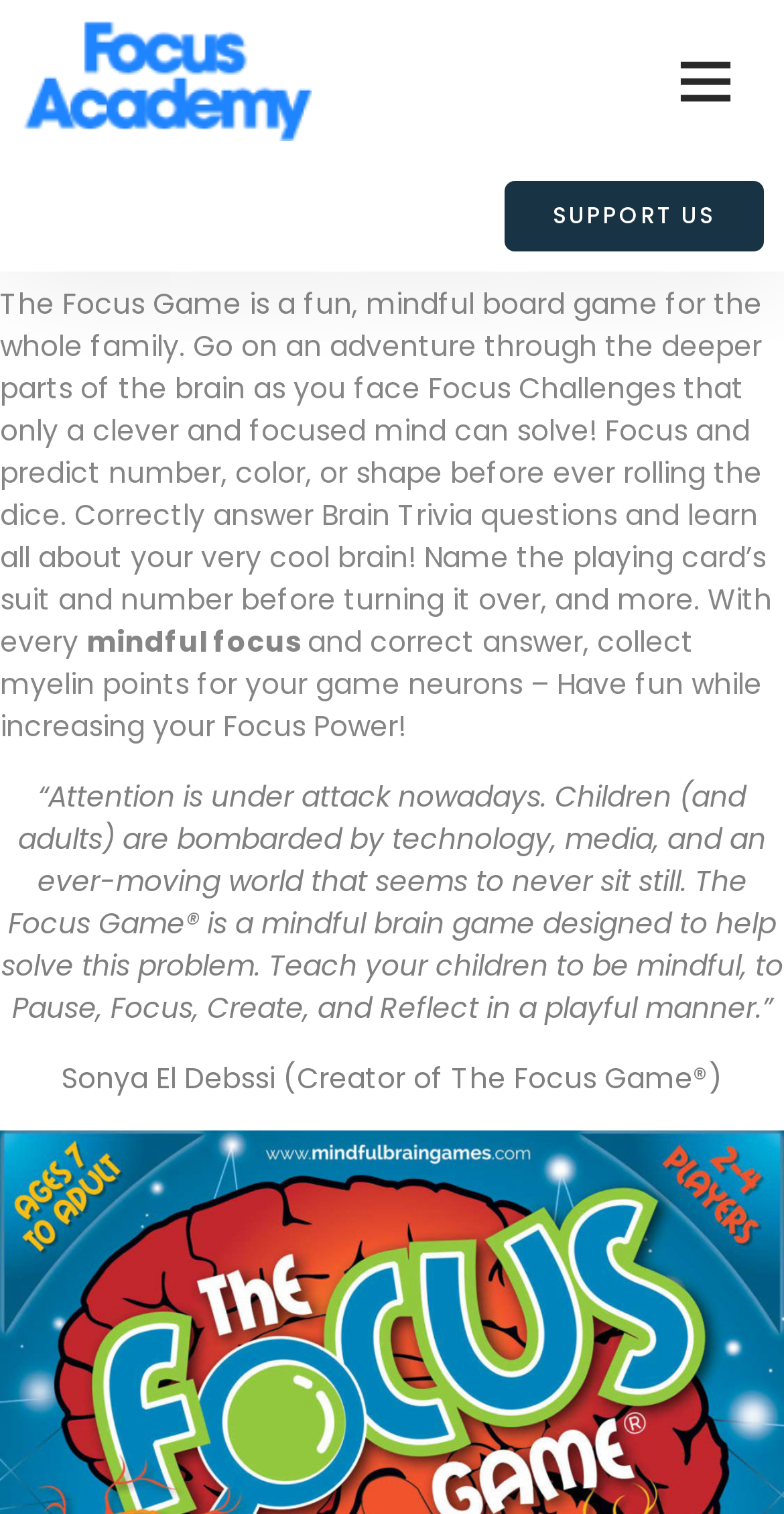Please provide a one-word or short phrase answer to the question:
What type of questions are asked in the game?

Brain Trivia